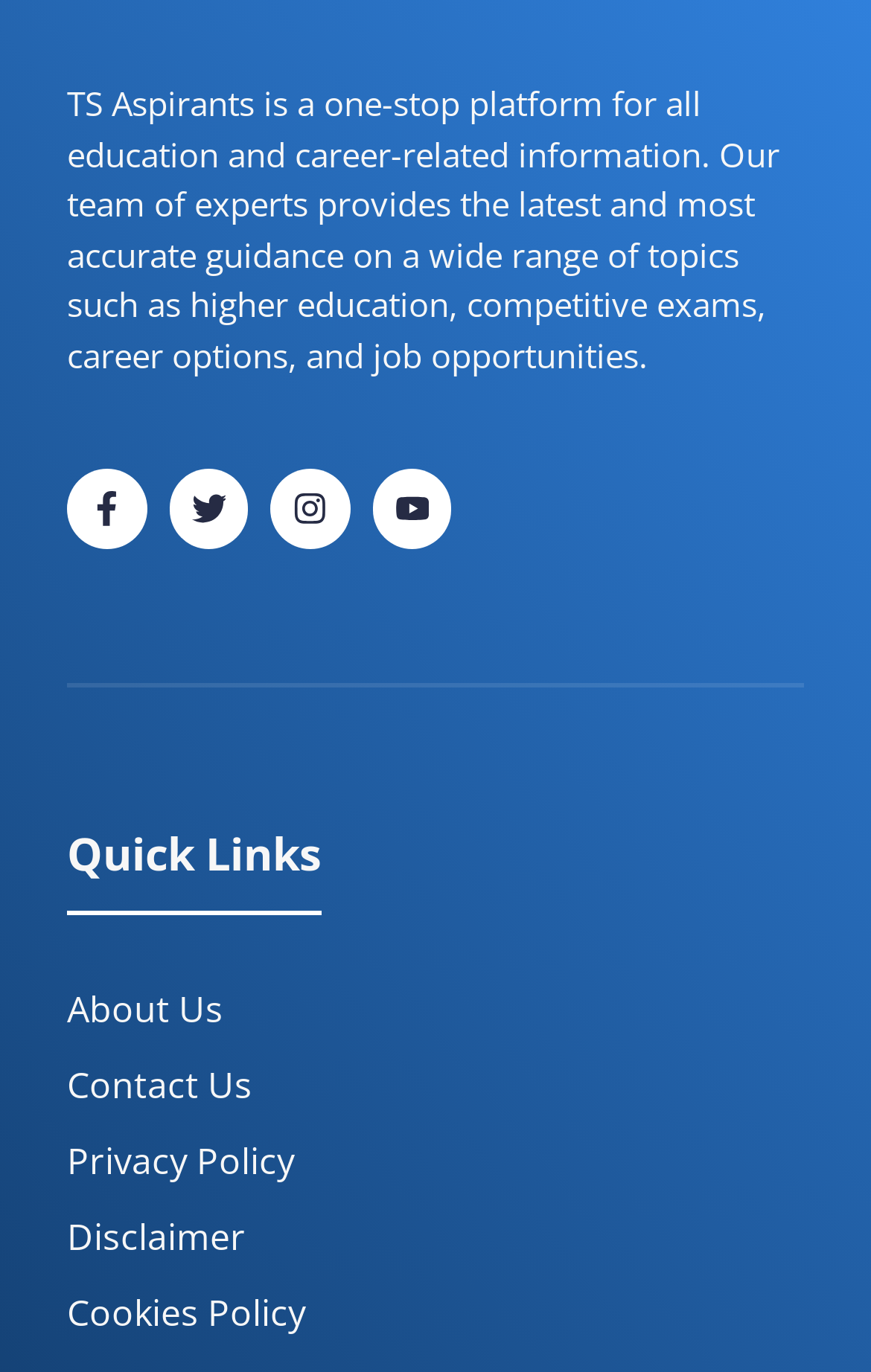Refer to the image and answer the question with as much detail as possible: What is the first quick link?

The first link under the 'Quick Links' heading is 'About Us', which is located at the top-left of the quick links section.